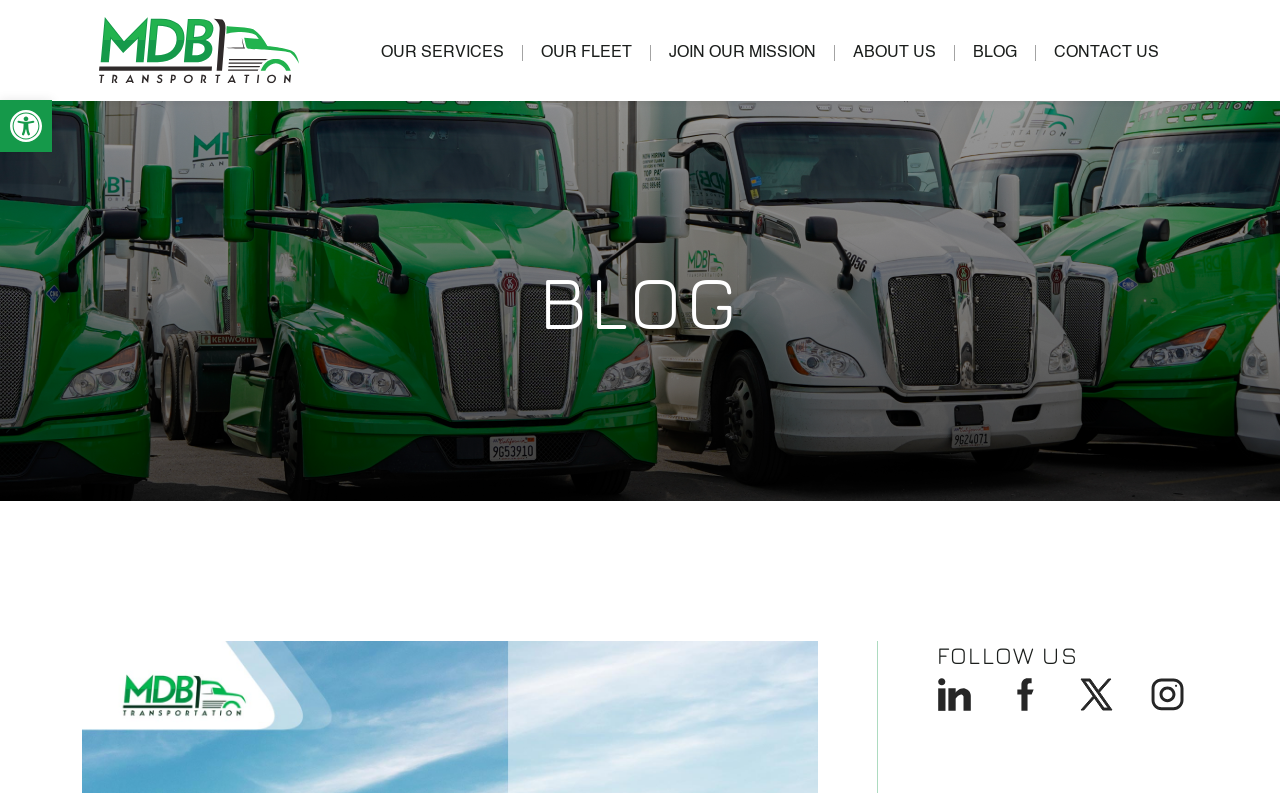Detail the various sections and features of the webpage.

The webpage is about MDB Transportation US, a trucking association that provides transportation news. At the top left corner, there is a link to open a toolbar, accompanied by a small image. Next to it, on the top center, is the company's logo, which is also a link. 

Below the logo, there is a navigation menu with five links: OUR SERVICES, OUR FLEET, JOIN OUR MISSION, ABOUT US, and BLOG, which are evenly spaced and horizontally aligned. 

The main content of the page is a blog section, indicated by a large heading "BLOG" that spans the entire width of the page. 

At the bottom right corner, there is a section to follow the company on social media, marked by a heading "FOLLOW US". This section contains four links, likely to the company's social media profiles, arranged horizontally.